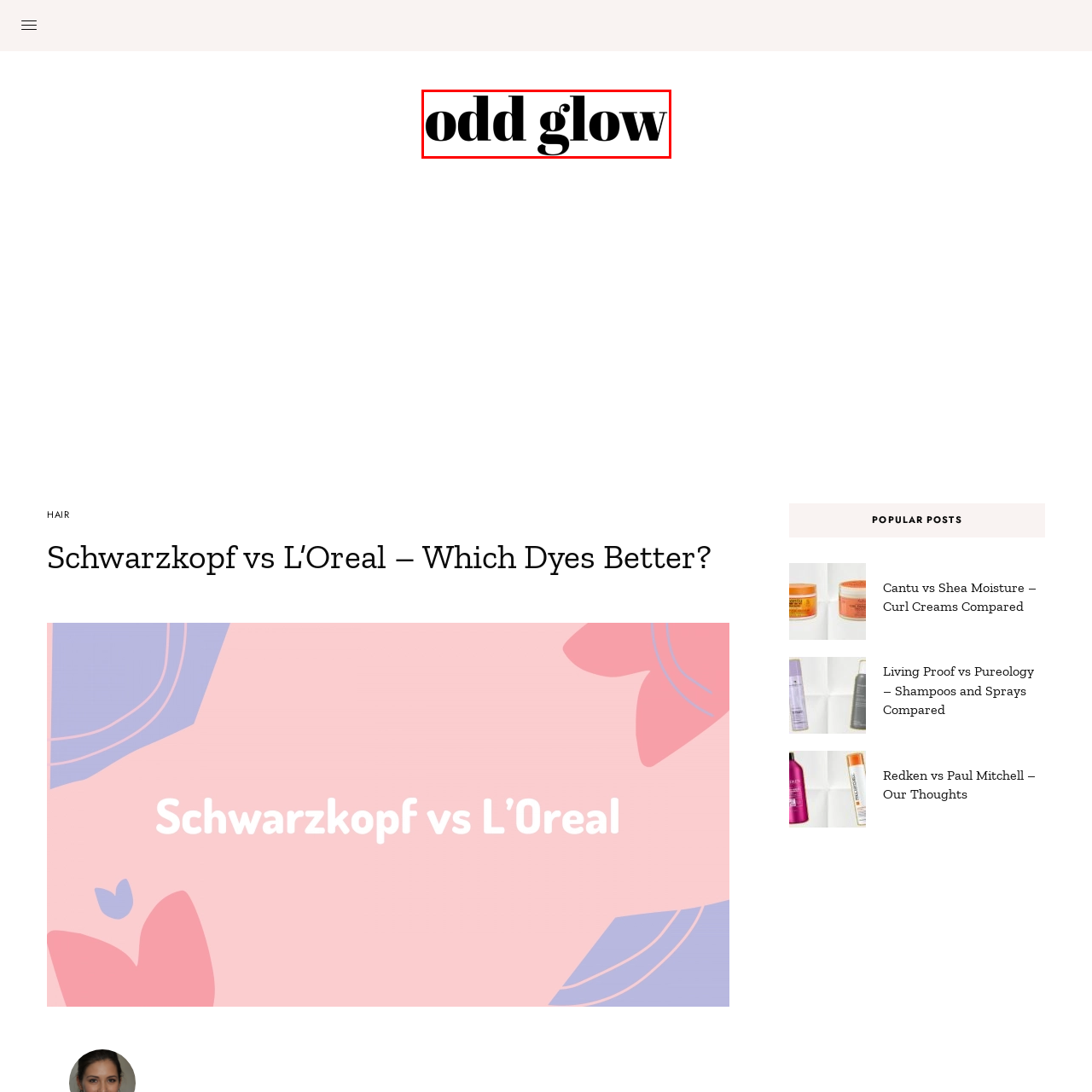What is the focus of the brand associated with the logo? View the image inside the red bounding box and respond with a concise one-word or short-phrase answer.

Beauty and lifestyle